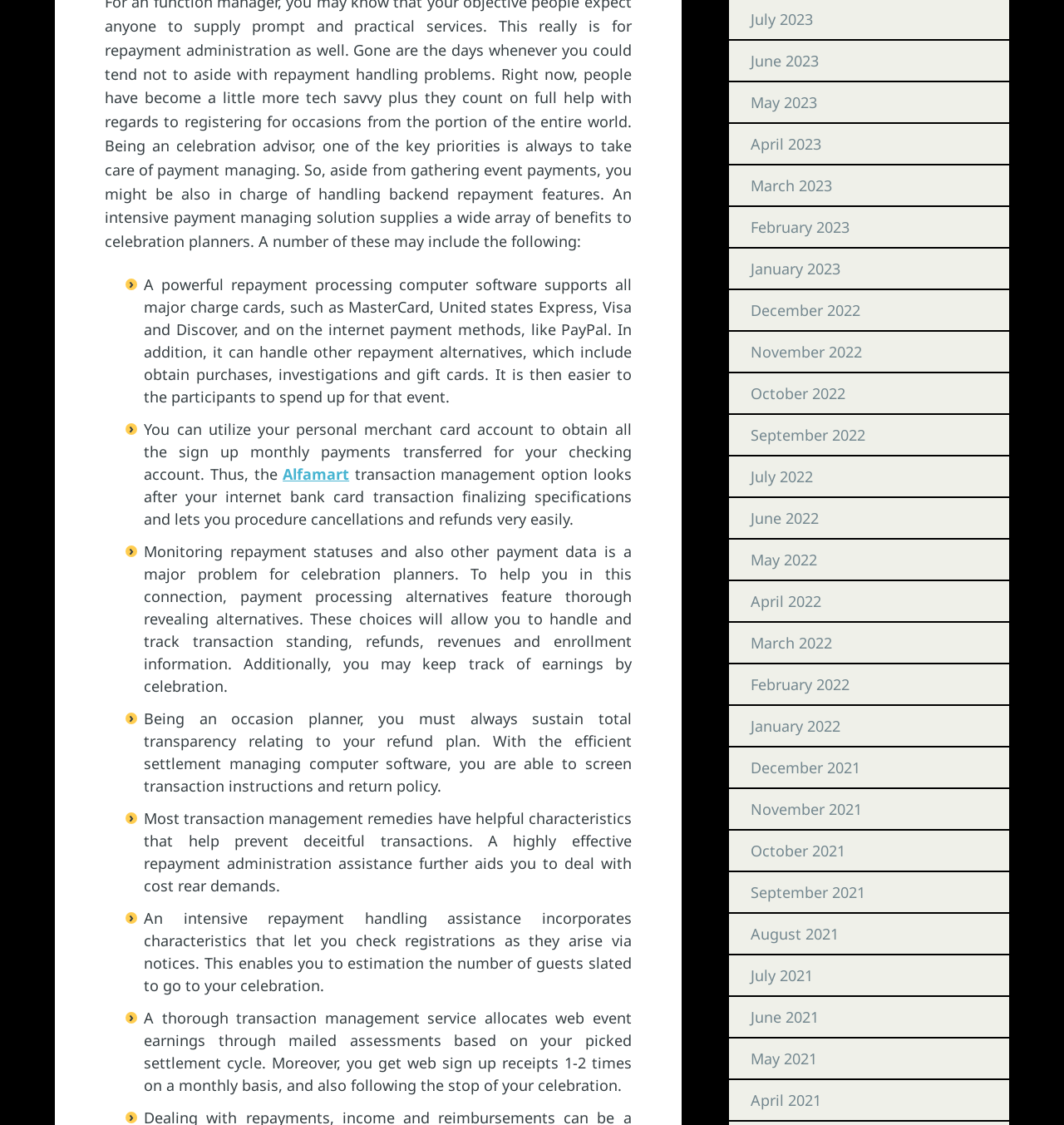Please find the bounding box coordinates in the format (top-left x, top-left y, bottom-right x, bottom-right y) for the given element description. Ensure the coordinates are floating point numbers between 0 and 1. Description: Alfamart

[0.266, 0.412, 0.328, 0.43]